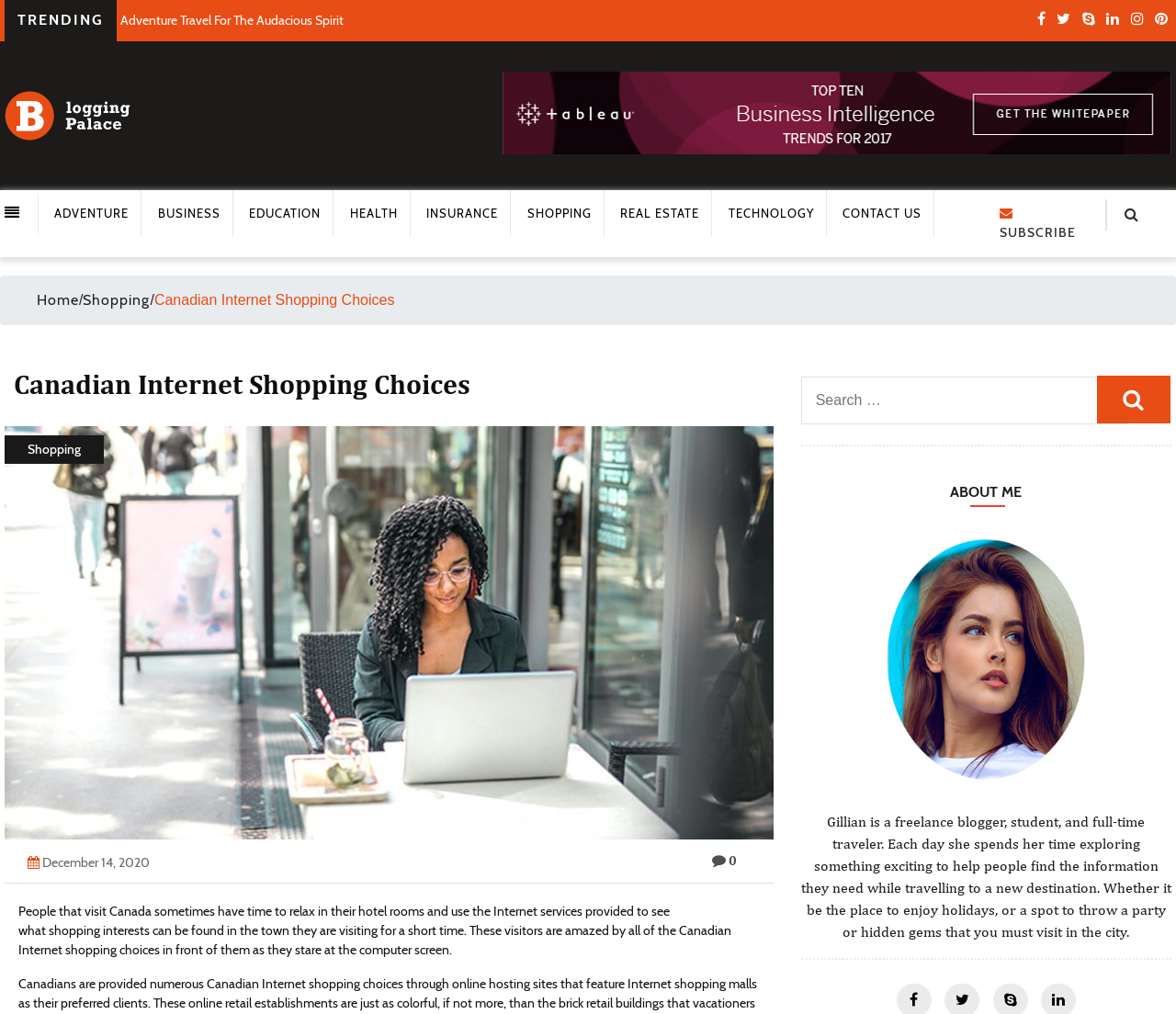Explain the webpage's layout and main content in detail.

This webpage is titled "Canadian Internet Shopping Choices" and appears to be a blog or informational website. At the top, there is a heading "TRENDING" followed by several links to various topics, including "Adventure Travel For The Audacious Spirit" and social media icons. Below this, there are several categories listed, including "ADVENTURE", "BUSINESS", "EDUCATION", and others, which are likely links to different sections of the website.

On the left side of the page, there is a section with a link to "bloggingpalace" accompanied by an image, and an advertisement with an image. Below this, there are several links to different topics, including "ADVENTURE" and "SHOPPING".

In the main content area, there is a heading "Canadian Internet Shopping Choices" followed by an image and a paragraph of text describing the website's purpose. The text explains that the website provides information on shopping interests in Canada, particularly for visitors who have time to relax in their hotel rooms and use the internet.

Below this, there is a search bar with a search button, and a section titled "ABOUT ME" with an image and a paragraph of text describing the author, Gillian, who is a freelance blogger, student, and full-time traveler.

At the bottom of the page, there are several social media icons and a link to "CONTACT US". There is also a paragraph of text describing the author's activities and goals, which is to provide information to help people find what they need while traveling to a new destination.